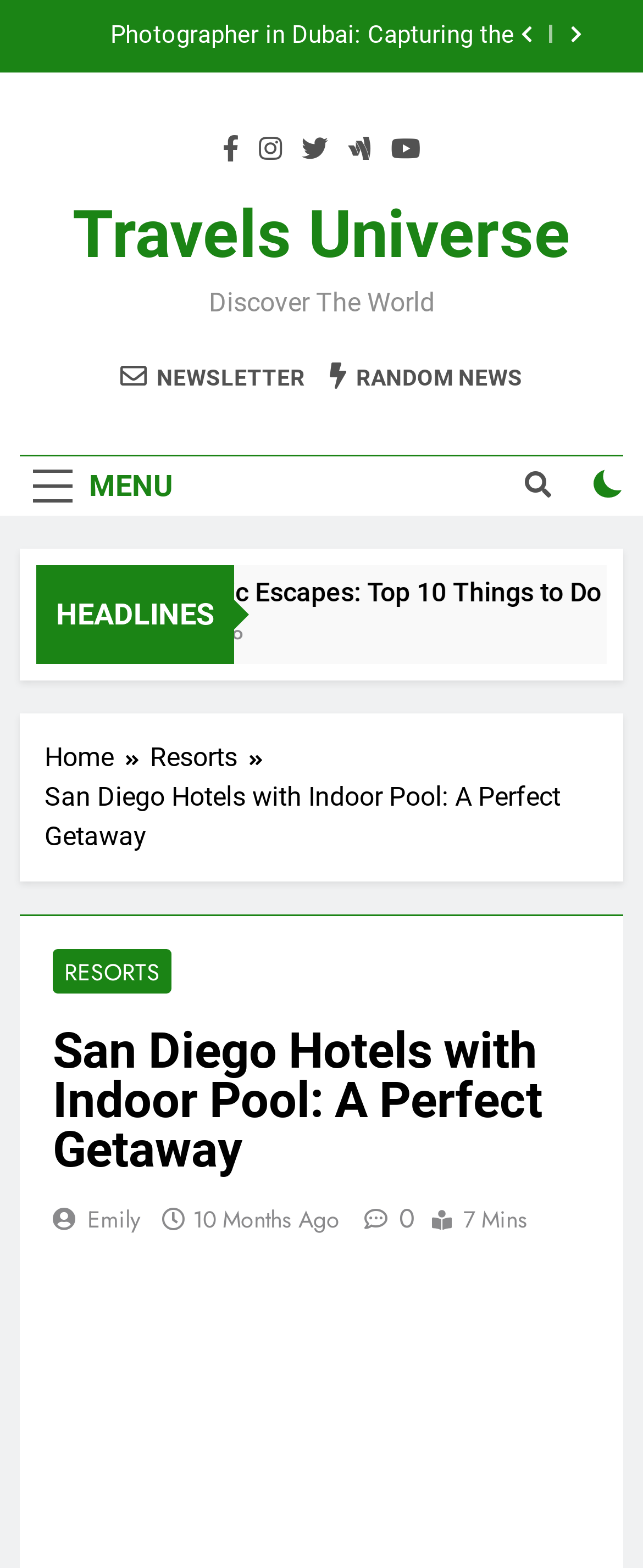Identify the bounding box for the described UI element. Provide the coordinates in (top-left x, top-left y, bottom-right x, bottom-right y) format with values ranging from 0 to 1: 1 week ago1 week ago

[0.474, 0.392, 0.64, 0.412]